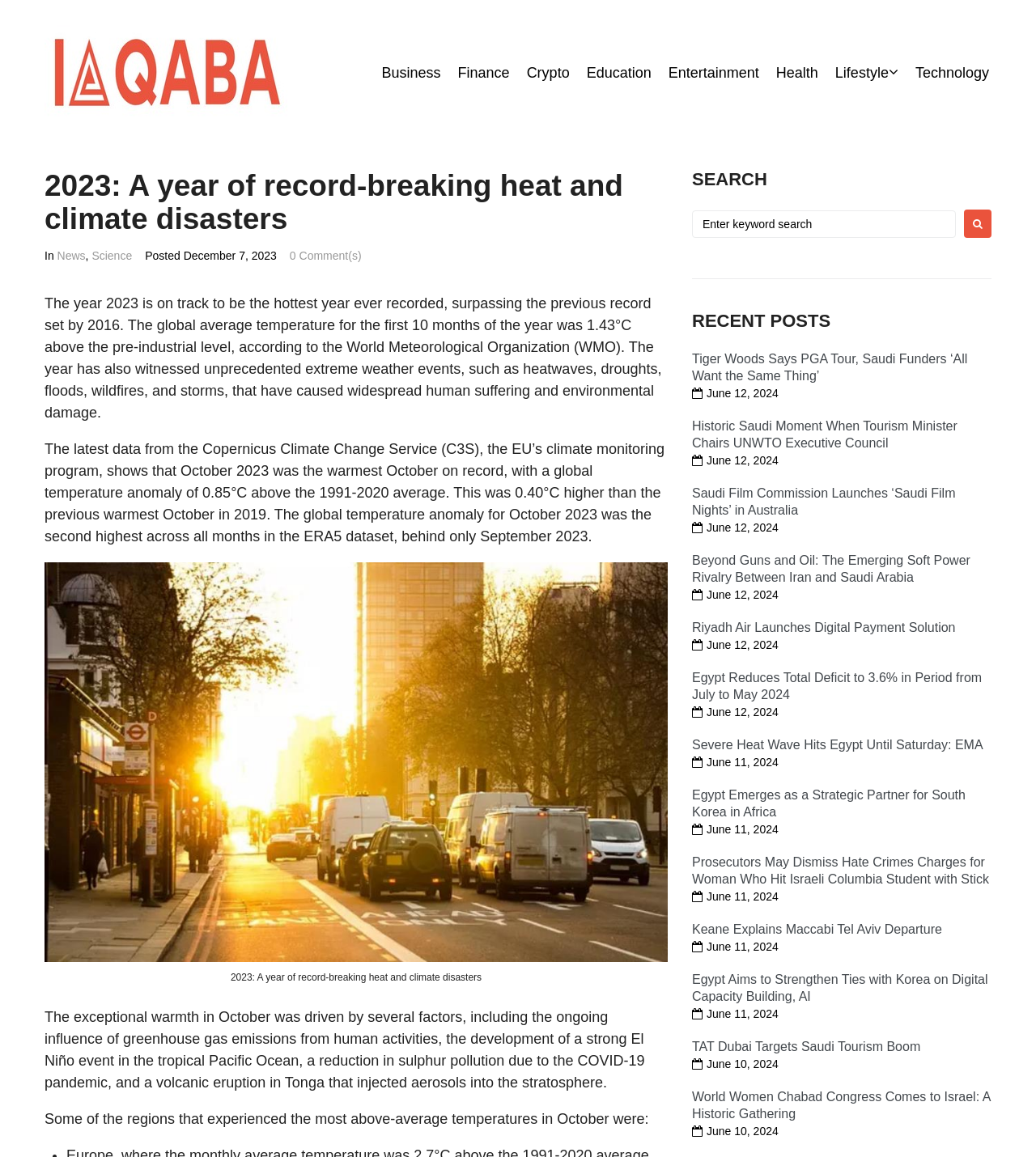Please identify the bounding box coordinates of the area I need to click to accomplish the following instruction: "Search for something".

[0.668, 0.181, 0.957, 0.206]